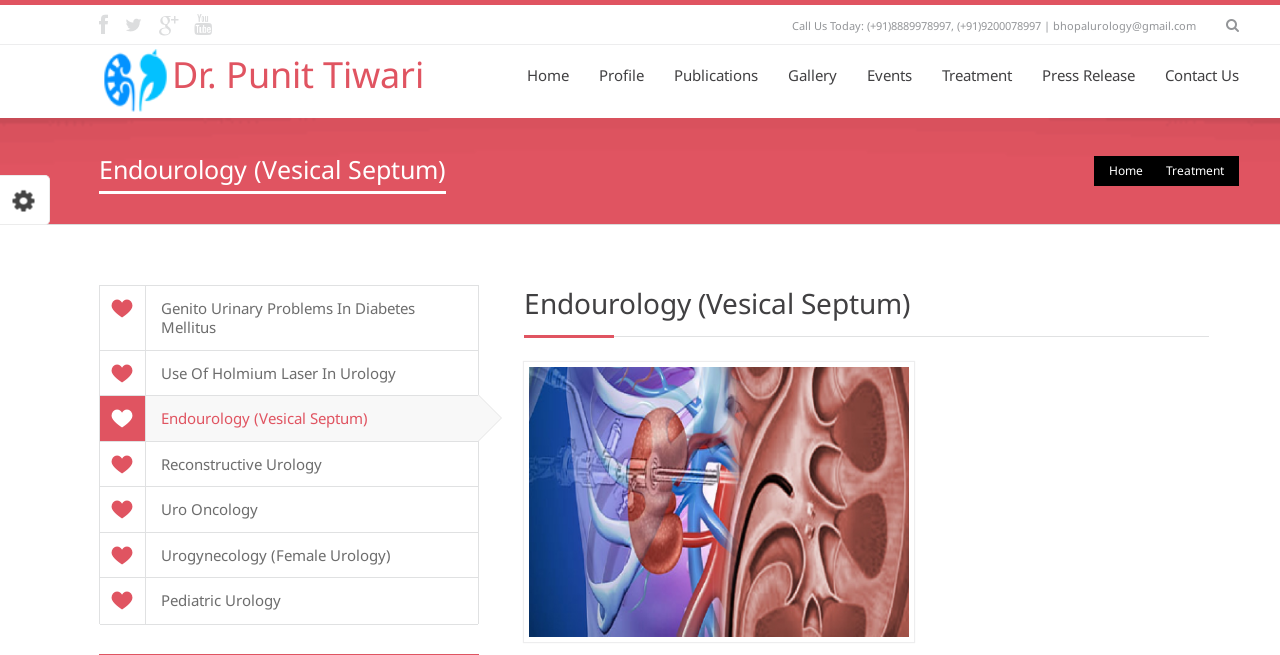Can you give a detailed response to the following question using the information from the image? What is the phone number to call?

I found the phone number by looking at the StaticText element with the text 'Call Us Today: (+91)8889978997, (+91)9200078997 | bhopalurology@gmail.com' at the top of the webpage.